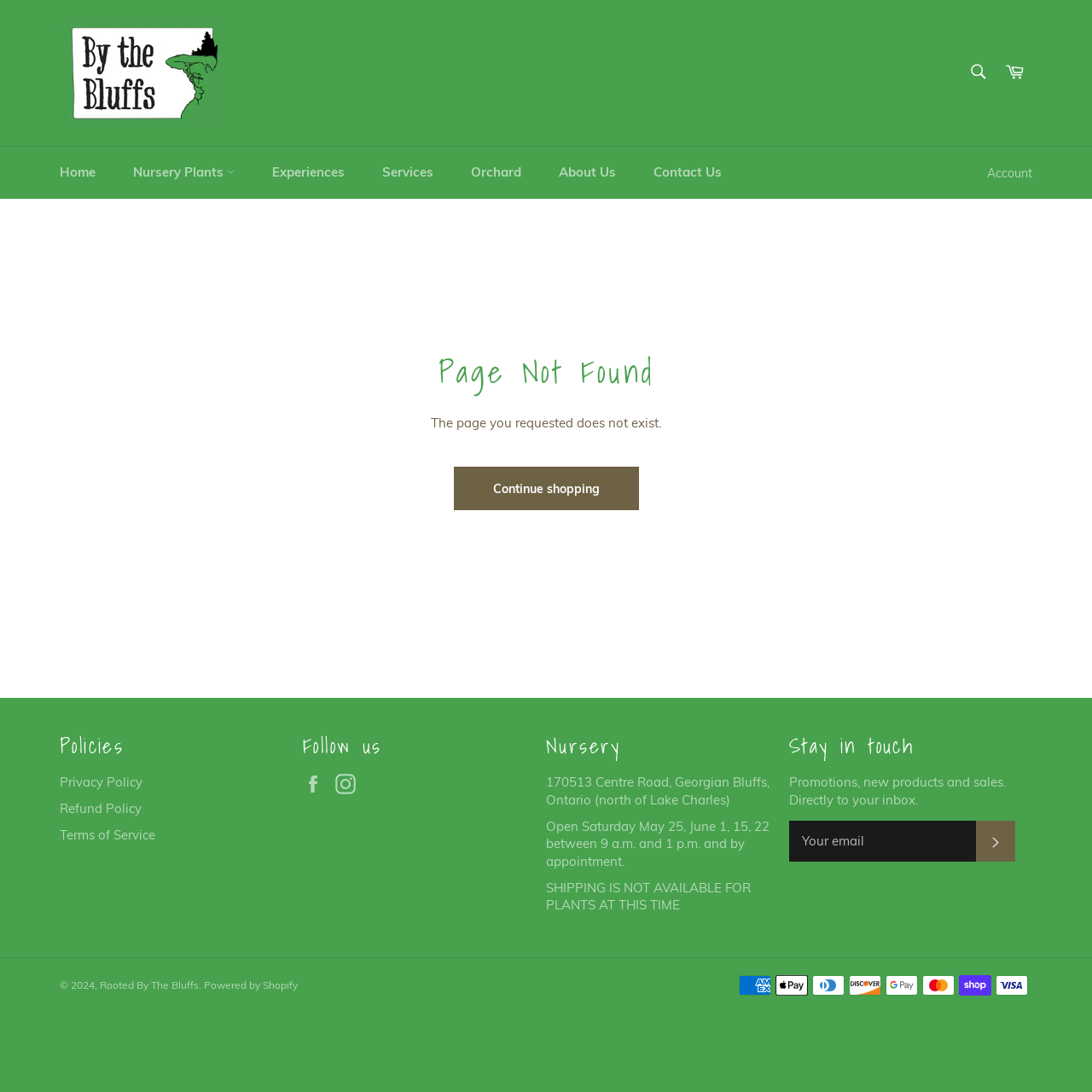Find the headline of the webpage and generate its text content.

Page Not Found